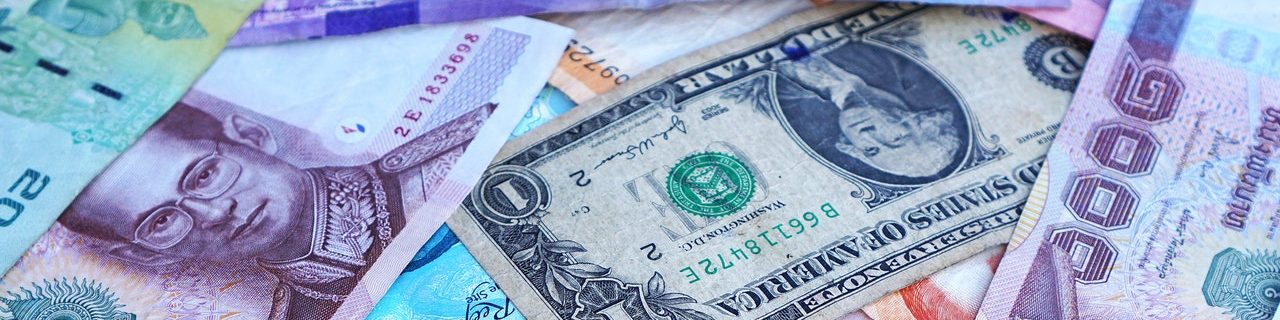Whose portrait is on the U.S. one-dollar bill?
Answer the question with a single word or phrase derived from the image.

George Washington